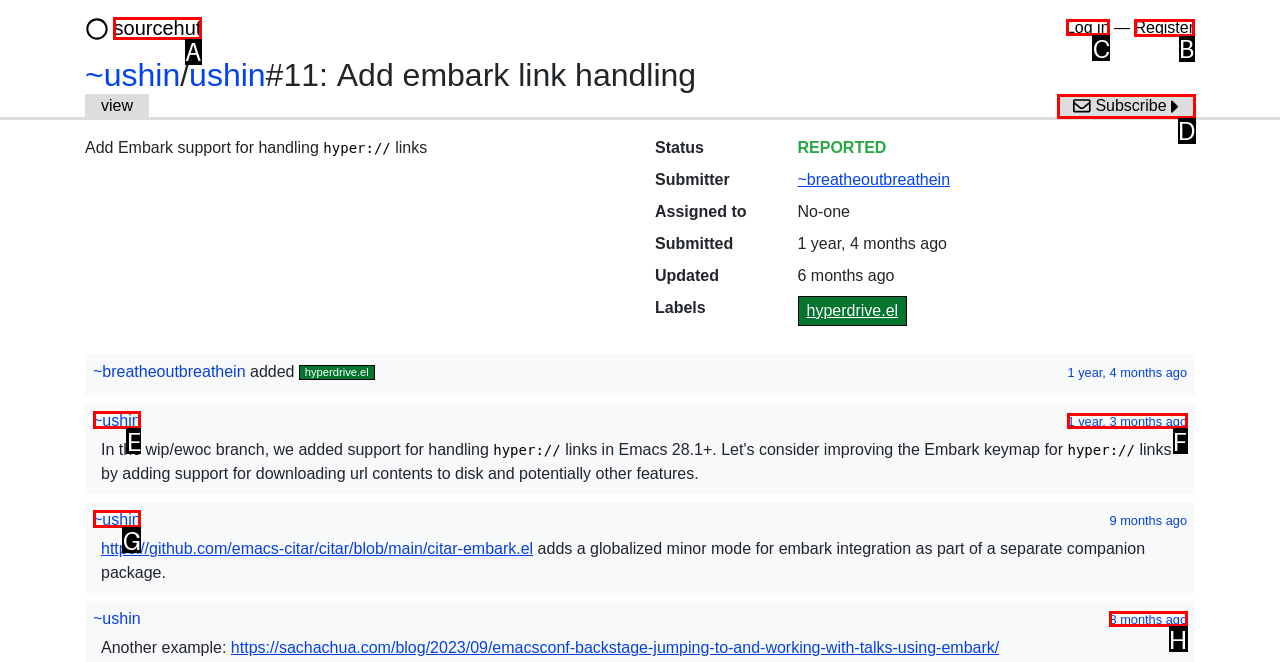Identify which lettered option completes the task: Click the 'Print' button. Provide the letter of the correct choice.

None